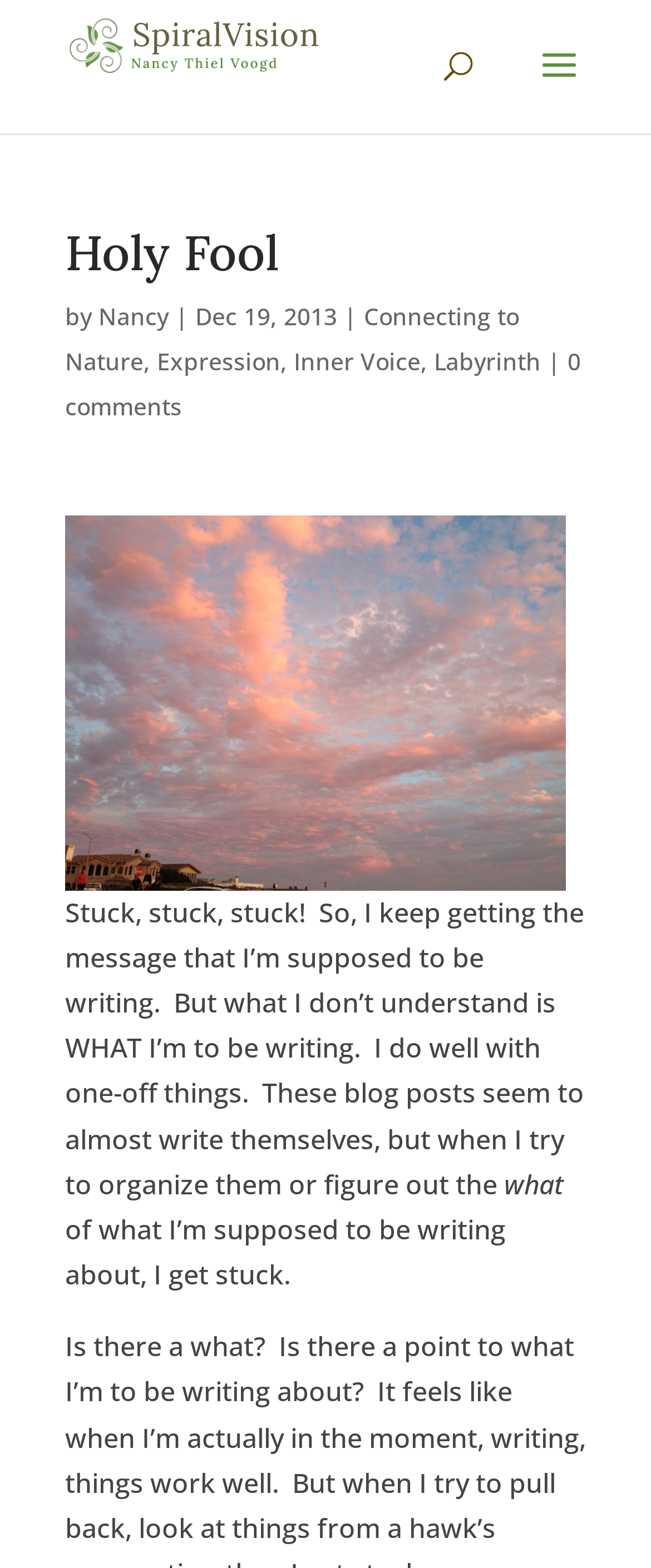Identify the bounding box coordinates for the UI element described by the following text: "0 comments". Provide the coordinates as four float numbers between 0 and 1, in the format [left, top, right, bottom].

[0.1, 0.22, 0.892, 0.27]